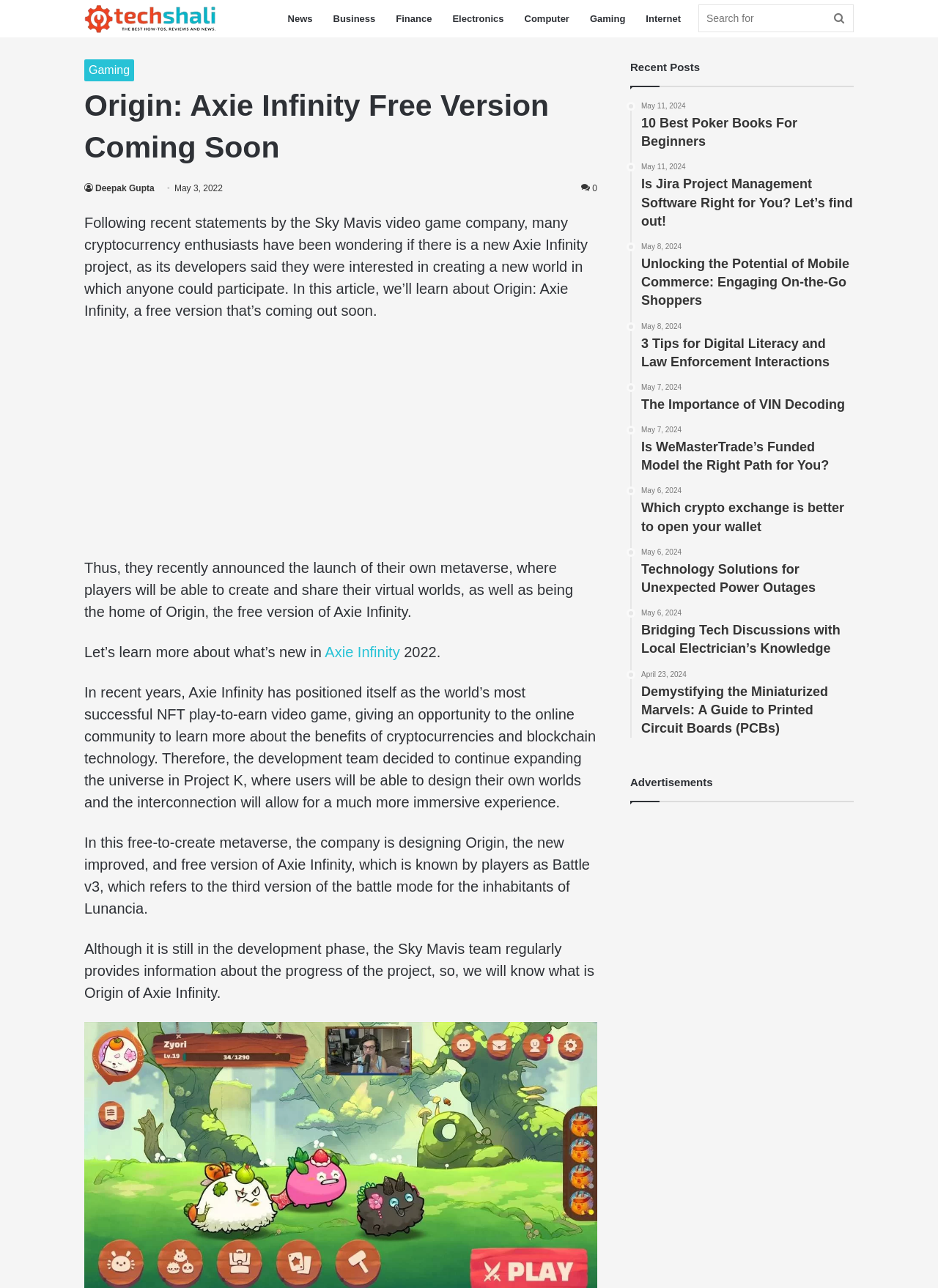What is the name of the author of the article?
Using the image as a reference, answer the question with a short word or phrase.

Deepak Gupta